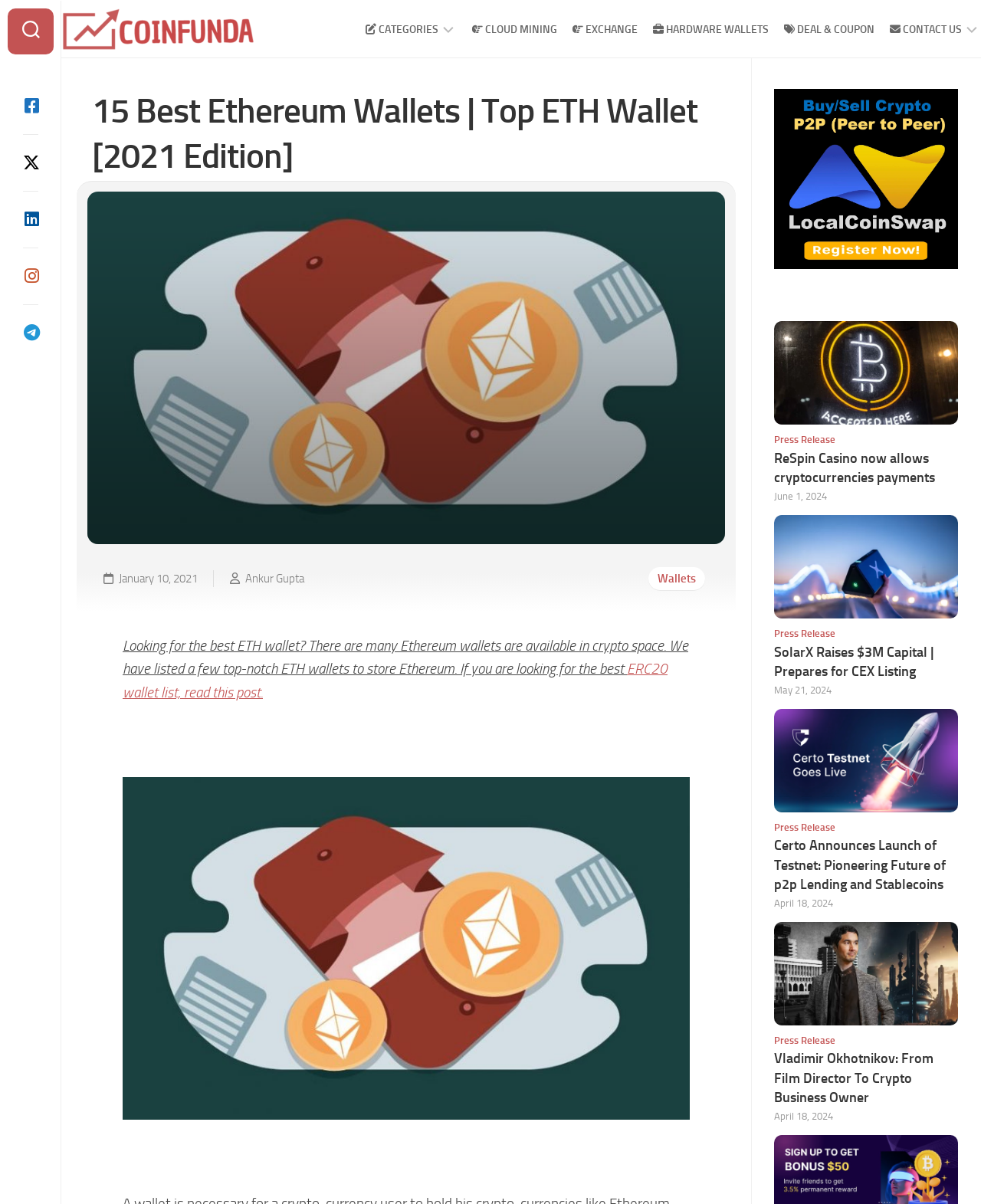Determine the bounding box coordinates for the area you should click to complete the following instruction: "Learn about 'HARDWARE WALLETS'".

[0.635, 0.018, 0.753, 0.031]